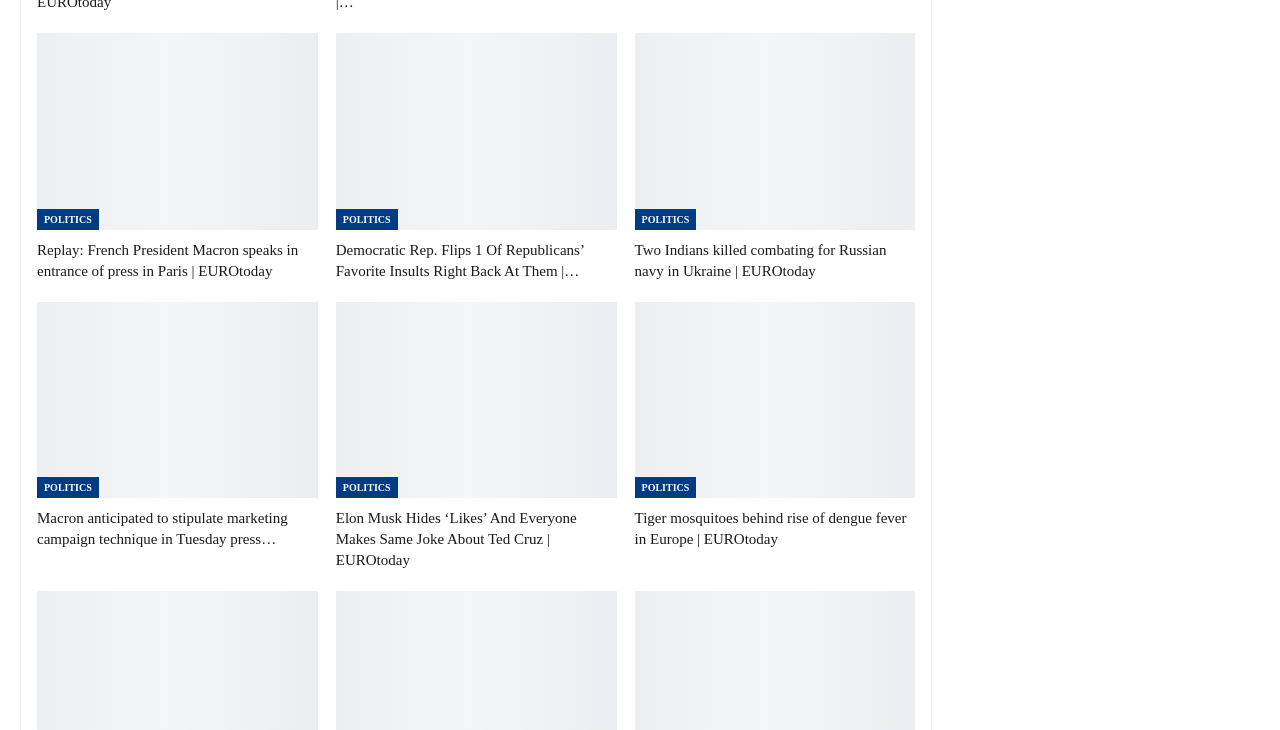Using floating point numbers between 0 and 1, provide the bounding box coordinates in the format (top-left x, top-left y, bottom-right x, bottom-right y). Locate the UI element described here: Politics

[0.496, 0.654, 0.544, 0.683]